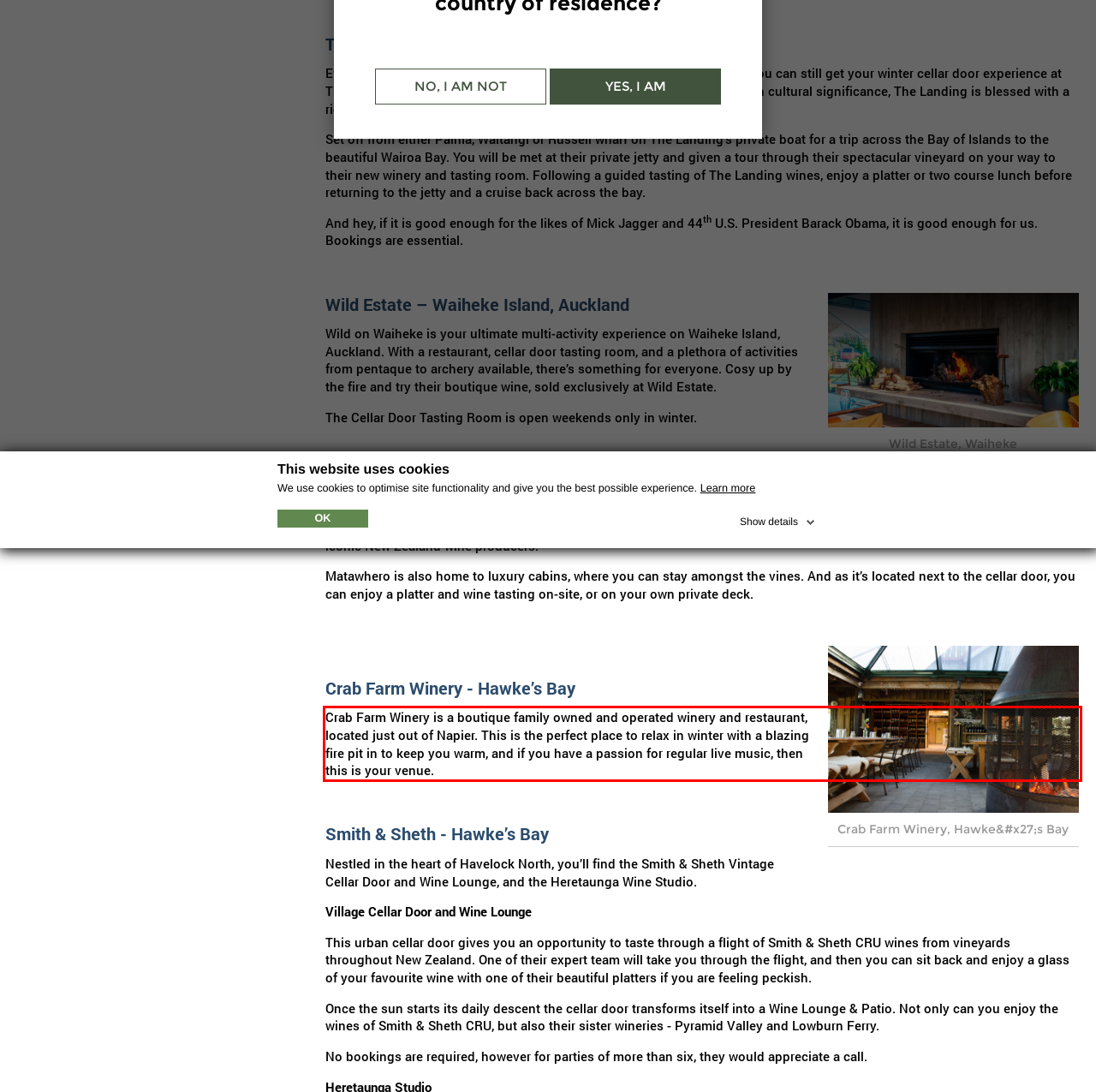Extract and provide the text found inside the red rectangle in the screenshot of the webpage.

Crab Farm Winery is a boutique family owned and operated winery and restaurant, located just out of Napier. This is the perfect place to relax in winter with a blazing fire pit in to keep you warm, and if you have a passion for regular live music, then this is your venue.